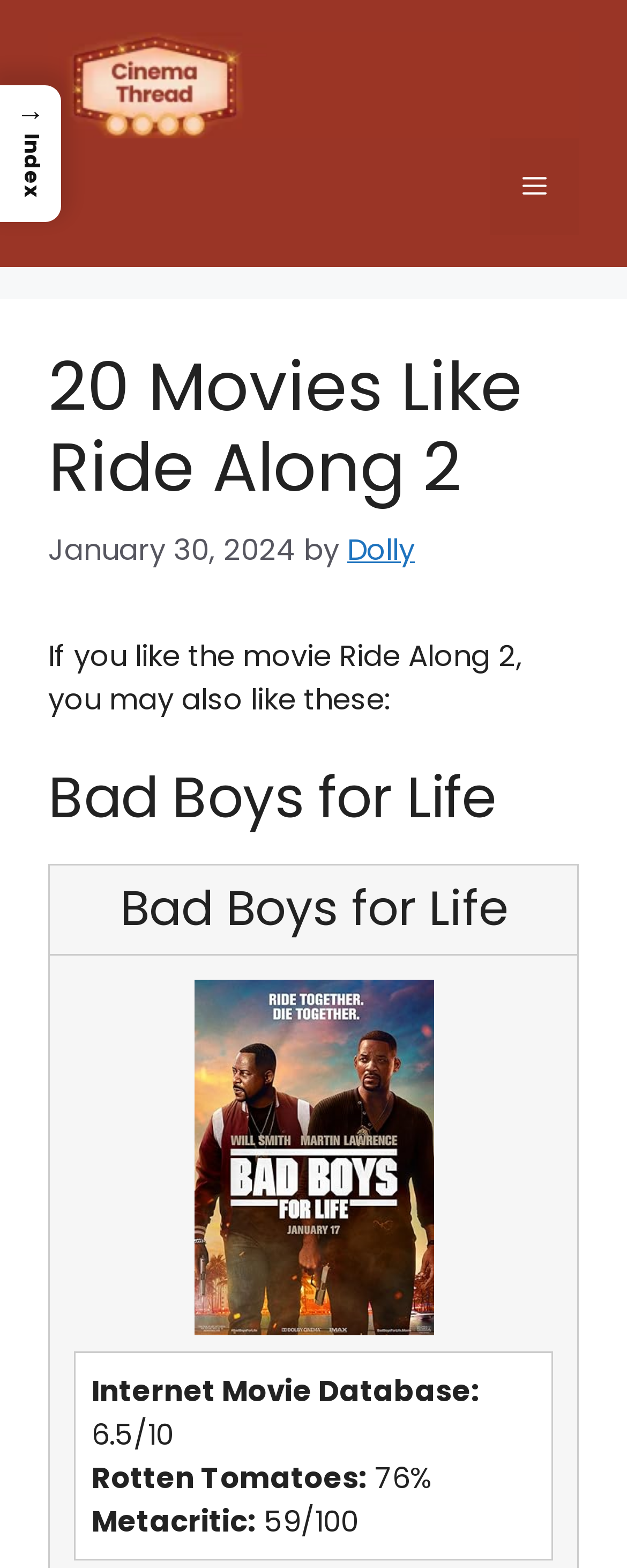Respond to the question below with a concise word or phrase:
What is the name of the website?

cinemathread.com